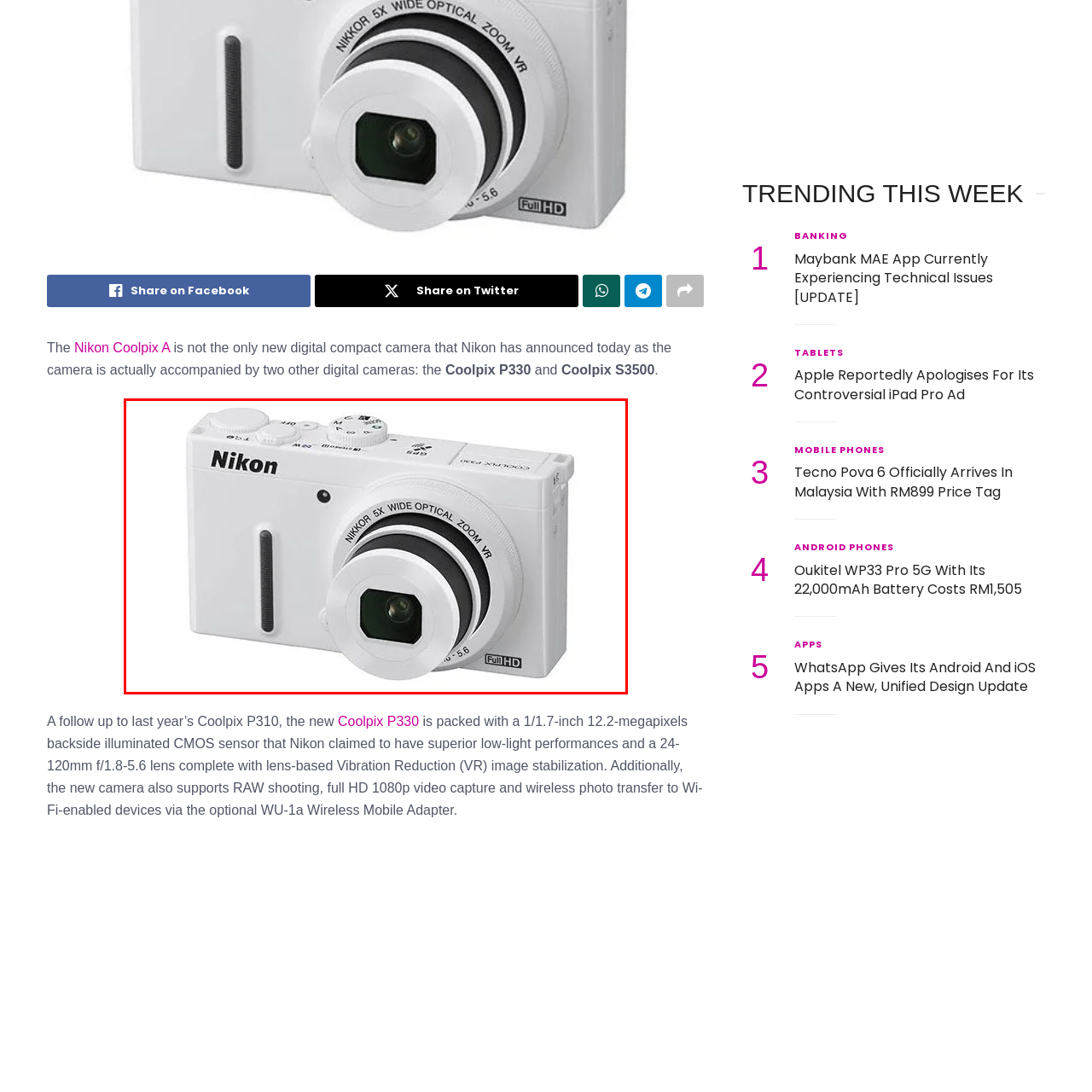Offer a thorough and descriptive summary of the image captured in the red bounding box.

The image showcases the Nikon Coolpix P330, a sleek and compact digital camera presented in a striking white finish. The camera features a prominent lens with a lens cap and is equipped with a NIKKOR 5x wide optical zoom lens, designed to capture high-quality images with impressive clarity. On top, various controls and dials are visible, allowing users to easily adjust settings for optimal photography experiences. The camera is also labeled as "Full HD," indicating its capability for high-definition video recording. With its compact design, the Coolpix P330 is ideal for photography enthusiasts looking for a lightweight yet powerful camera to capture moments effortlessly.